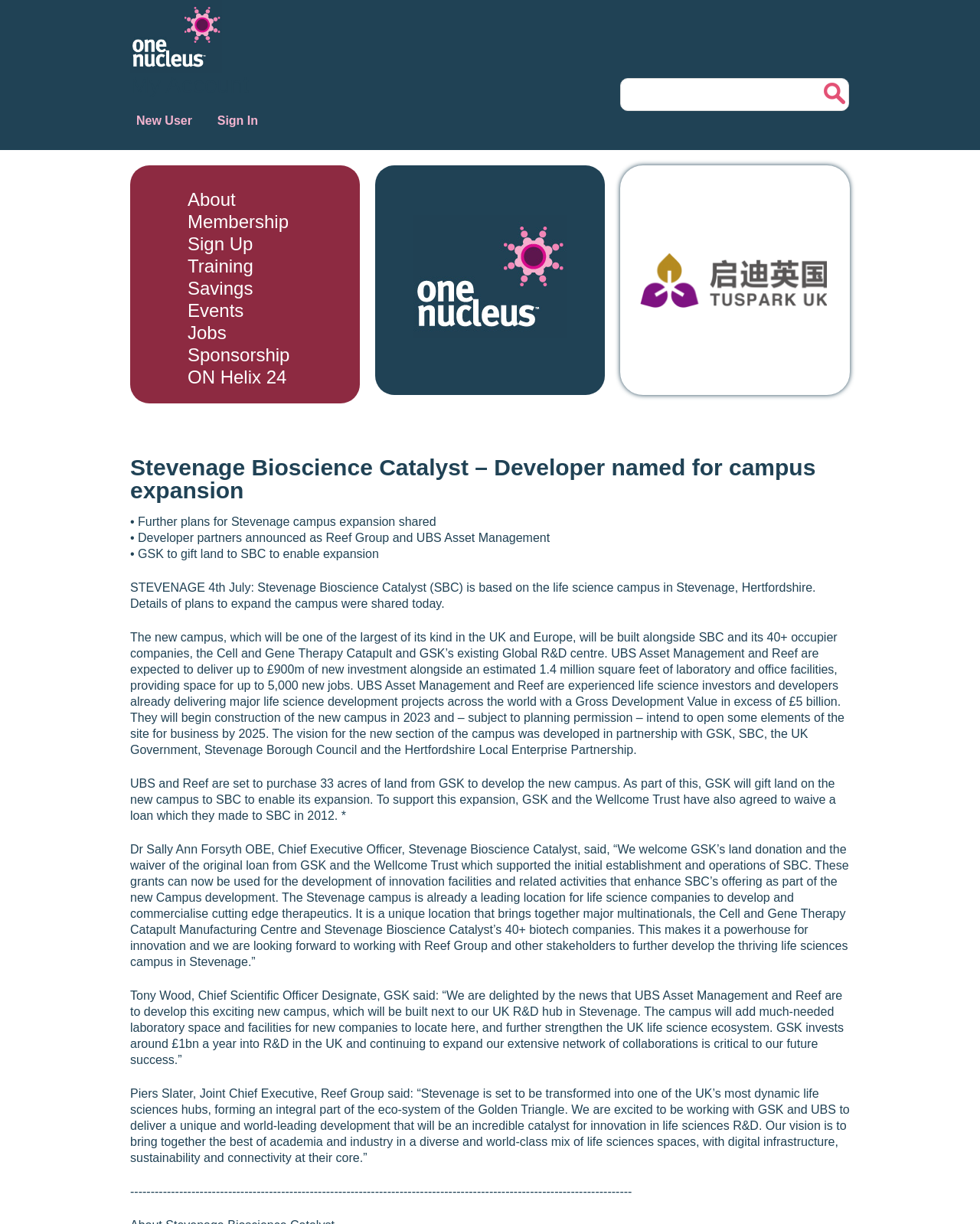Who is the Chief Executive Officer of Stevenage Bioscience Catalyst?
Kindly give a detailed and elaborate answer to the question.

The webpage quotes Dr Sally Ann Forsyth OBE, who is the Chief Executive Officer of Stevenage Bioscience Catalyst, in a paragraph that starts with 'Dr Sally Ann Forsyth OBE, Chief Executive Officer, Stevenage Bioscience Catalyst, said...'.